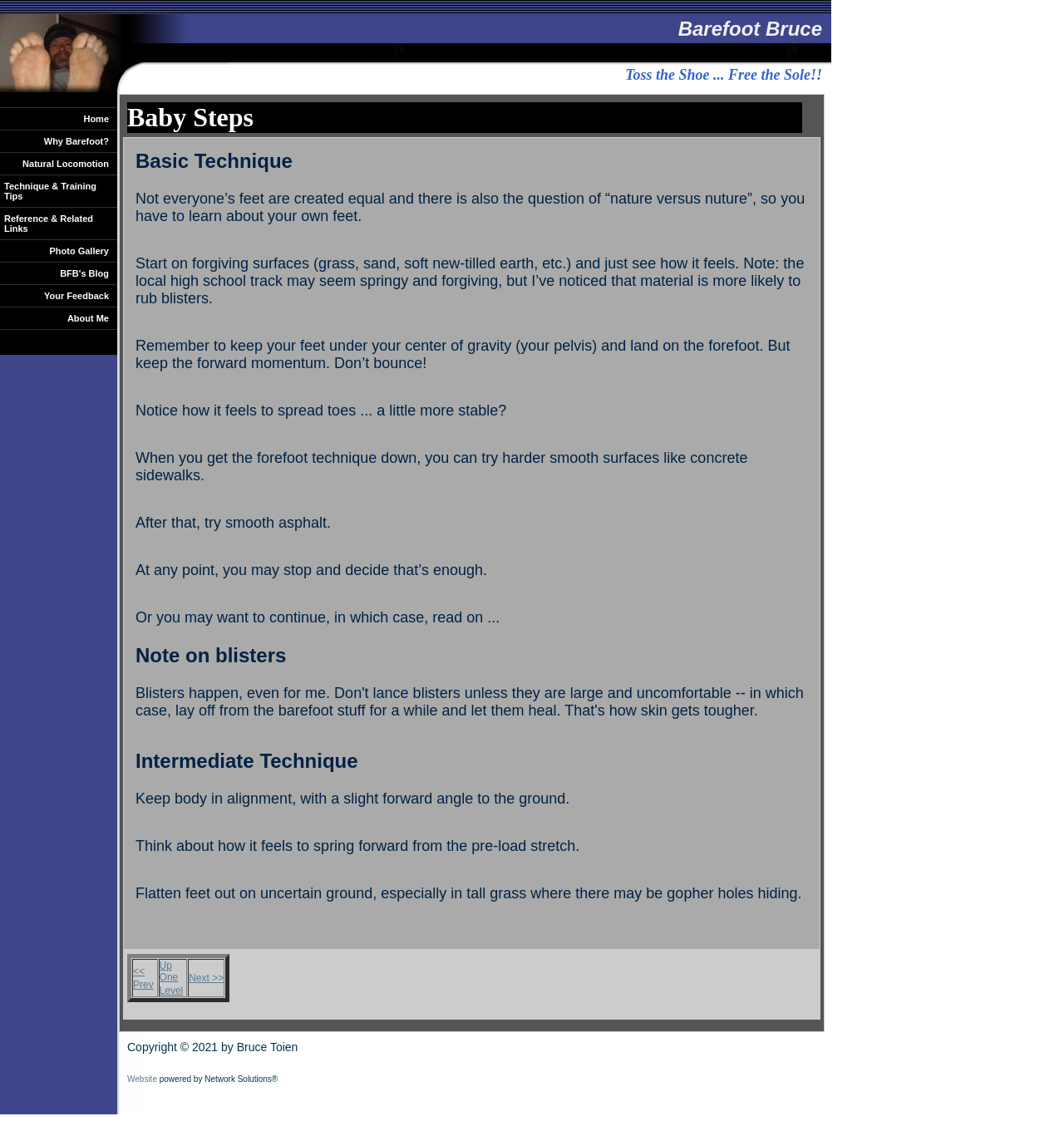Bounding box coordinates should be provided in the format (top-left x, top-left y, bottom-right x, bottom-right y) with all values between 0 and 1. Identify the bounding box for this UI element: Photo Gallery

[0.0, 0.214, 0.11, 0.234]